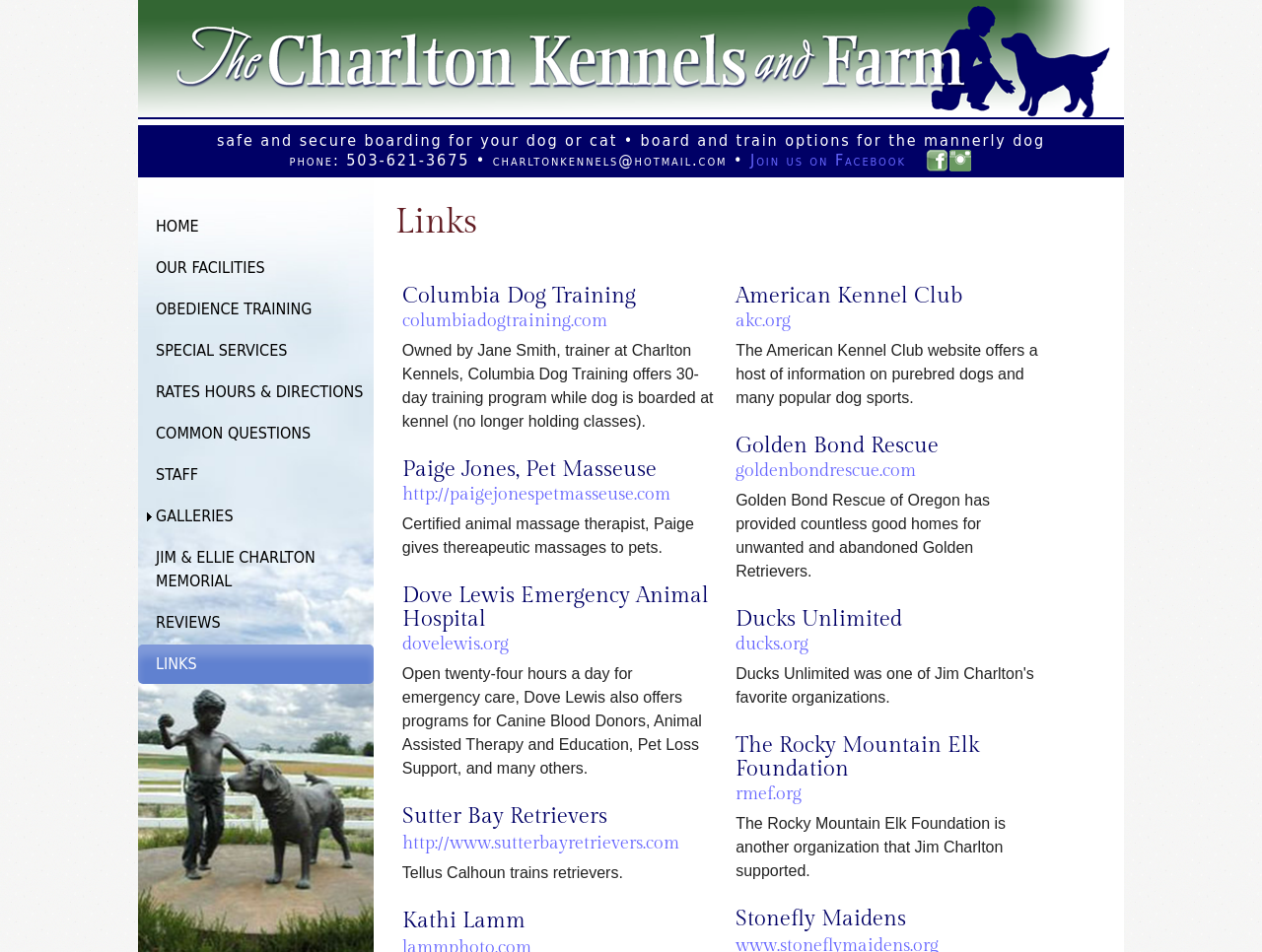Give a one-word or short phrase answer to the question: 
What is the name of the organization that Jim Charlton supported?

The Rocky Mountain Elk Foundation